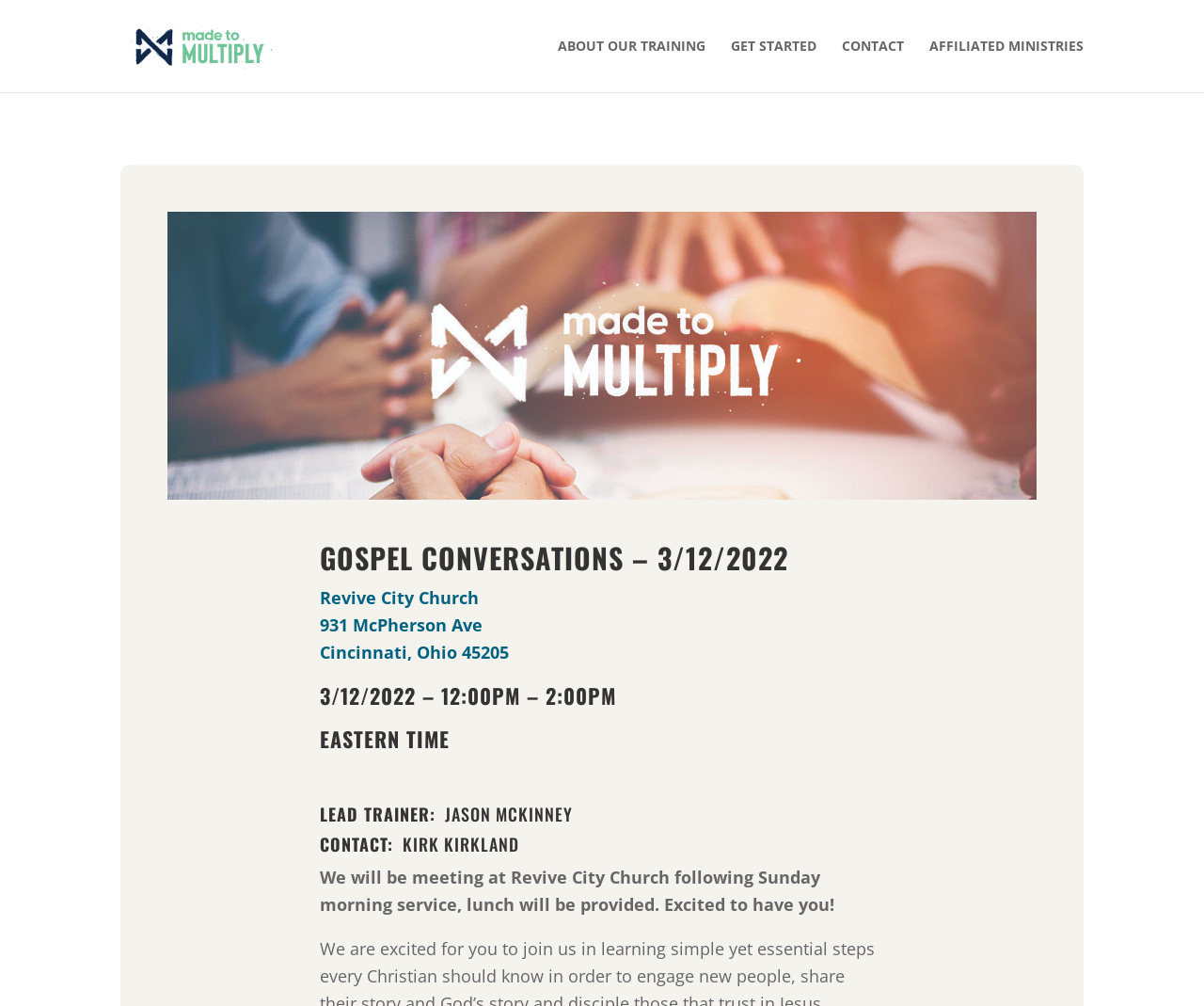Present a detailed account of what is displayed on the webpage.

The webpage appears to be a training event page, specifically for "Made To Multiply" training. At the top, there is a logo image and a link with the same text "Made To Multiply". Below this, there are four navigation links: "ABOUT OUR TRAINING", "GET STARTED", "CONTACT", and "AFFILIATED MINISTRIES", aligned horizontally across the page.

On the left side of the page, there is a search bar at the very top. Below the navigation links, there is a section with several headings and links related to the training event. The headings include the event title "GOSPEL CONVERSATIONS – 3/12/2022", the date and time "3/12/2022 – 12:00PM – 2:00PM", and the time zone "EASTERN TIME". There is also a link to the event location "Revive City Church 931 McPherson Ave Cincinnati, Ohio 45205".

Further down, there is a section with more details about the event, including the lead trainer "JASON MCKINNEY" and the contact person "KIRK KIRKLAND", who is also a link. Below this, there is a paragraph of text describing the event, stating that it will take place at Revive City Church after the Sunday morning service, and that lunch will be provided.